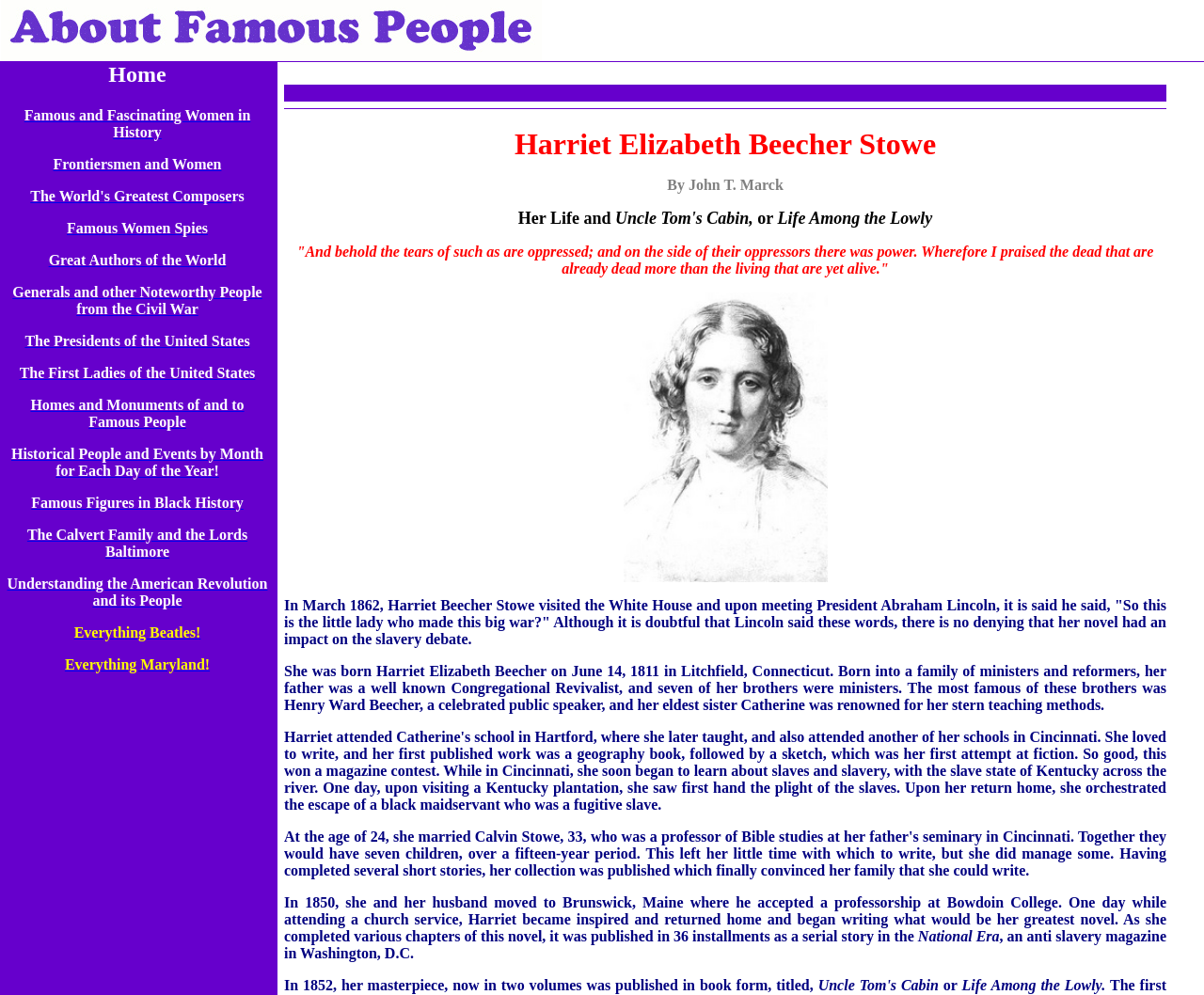Give a one-word or short-phrase answer to the following question: 
How many links are on the webpage?

24